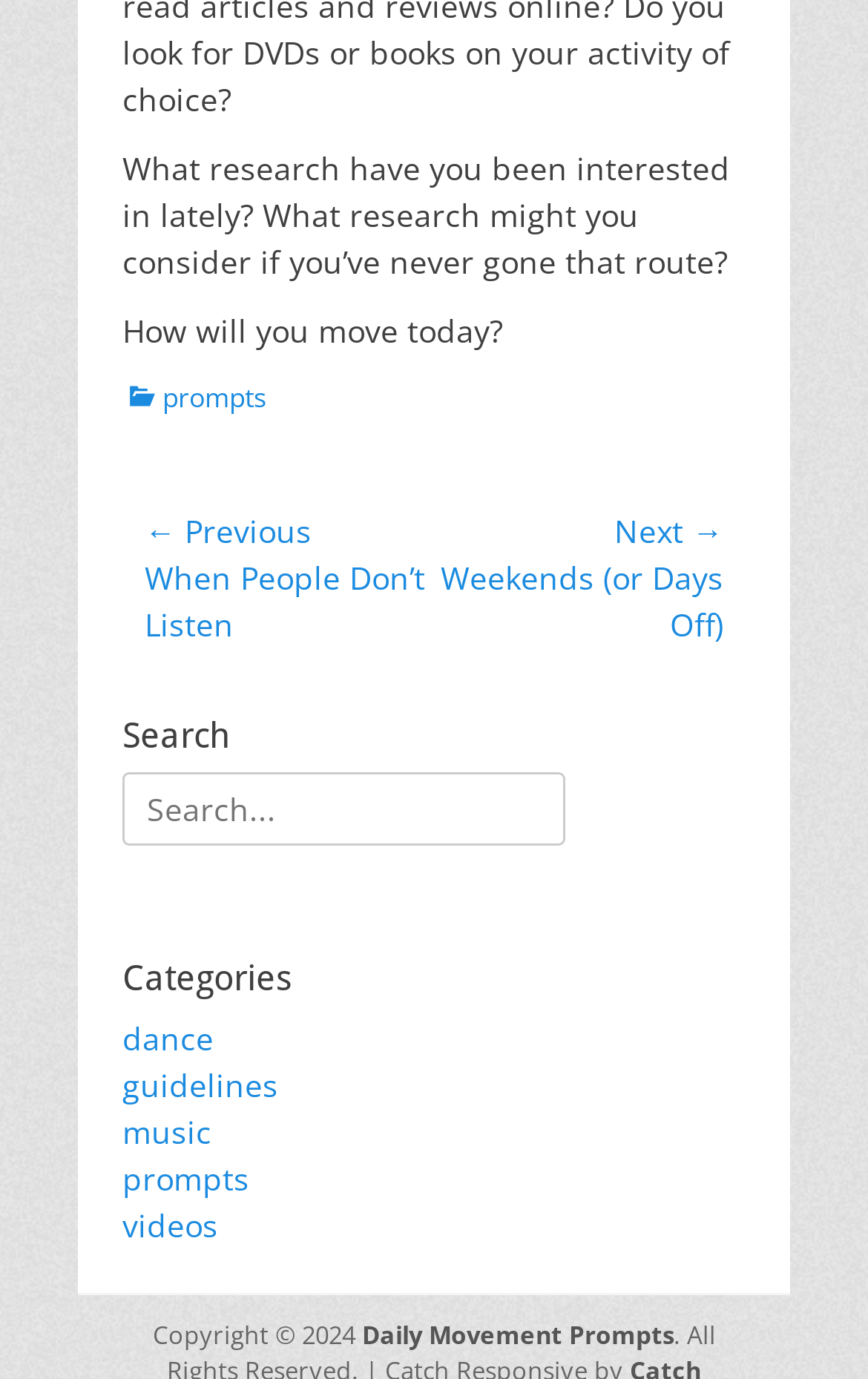Identify the bounding box for the UI element described as: "dance". Ensure the coordinates are four float numbers between 0 and 1, formatted as [left, top, right, bottom].

[0.141, 0.737, 0.246, 0.768]